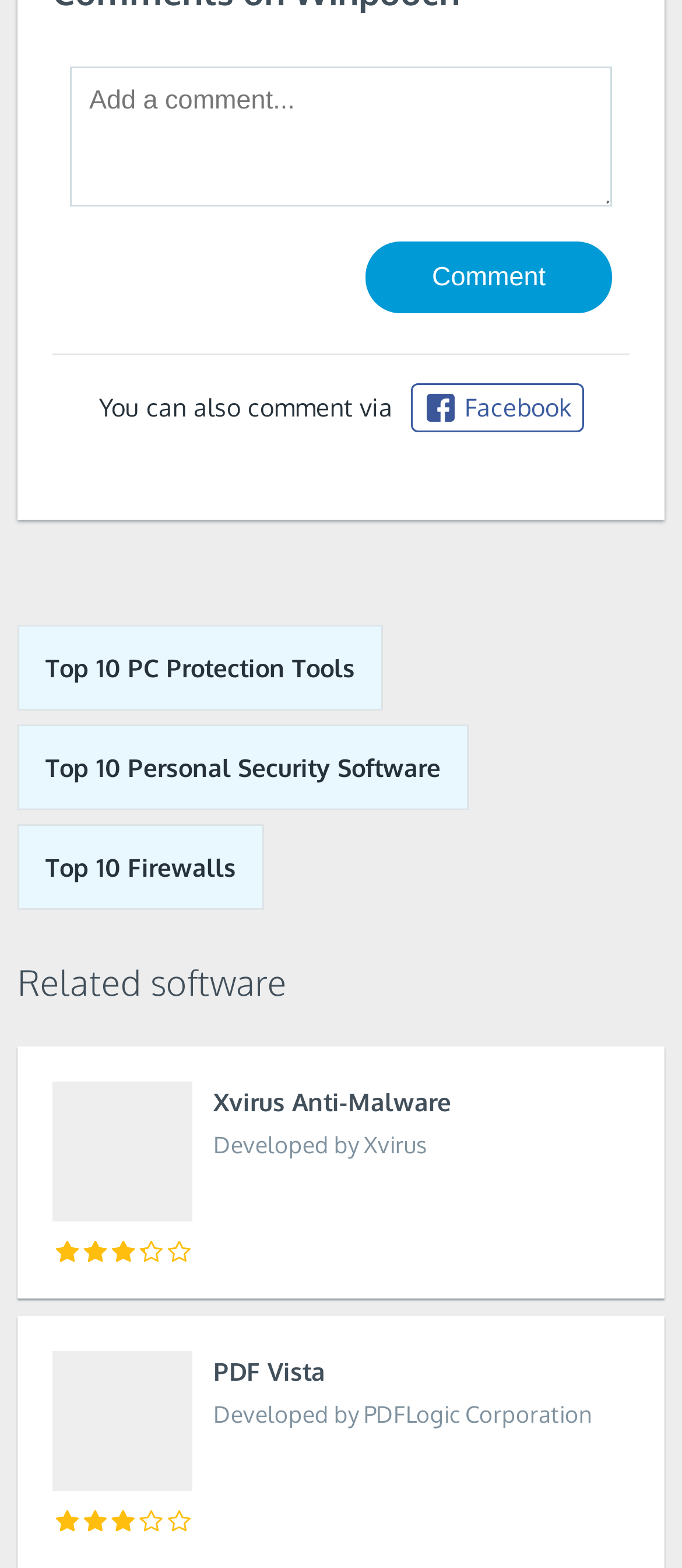Please examine the image and provide a detailed answer to the question: What is the alternative way to comment?

The text 'You can also comment via' is followed by the text 'Facebook', indicating that Facebook is an alternative way to comment.